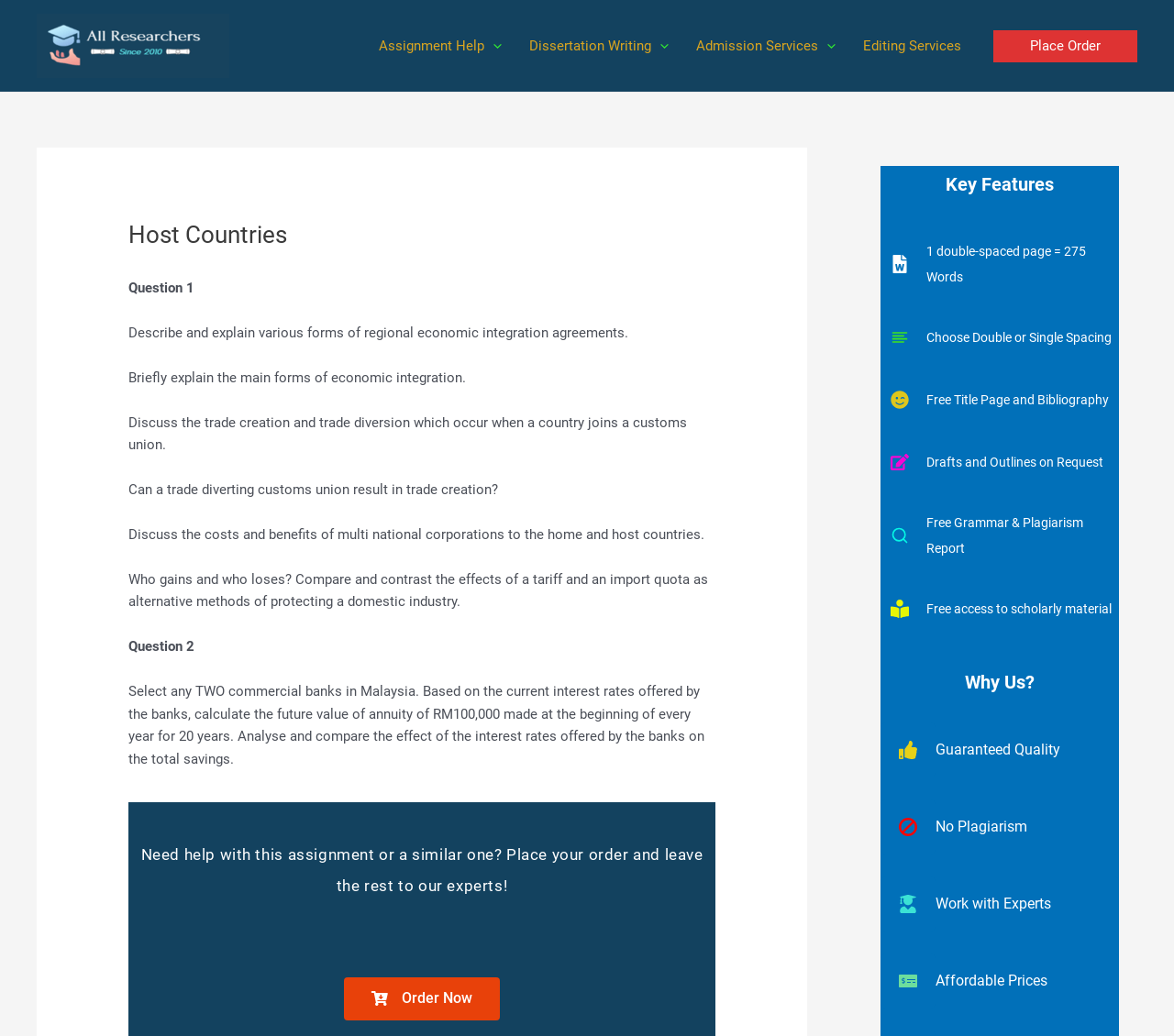Based on the element description Melbourne Fl property management, identify the bounding box of the UI element in the given webpage screenshot. The coordinates should be in the format (top-left x, top-left y, bottom-right x, bottom-right y) and must be between 0 and 1.

None